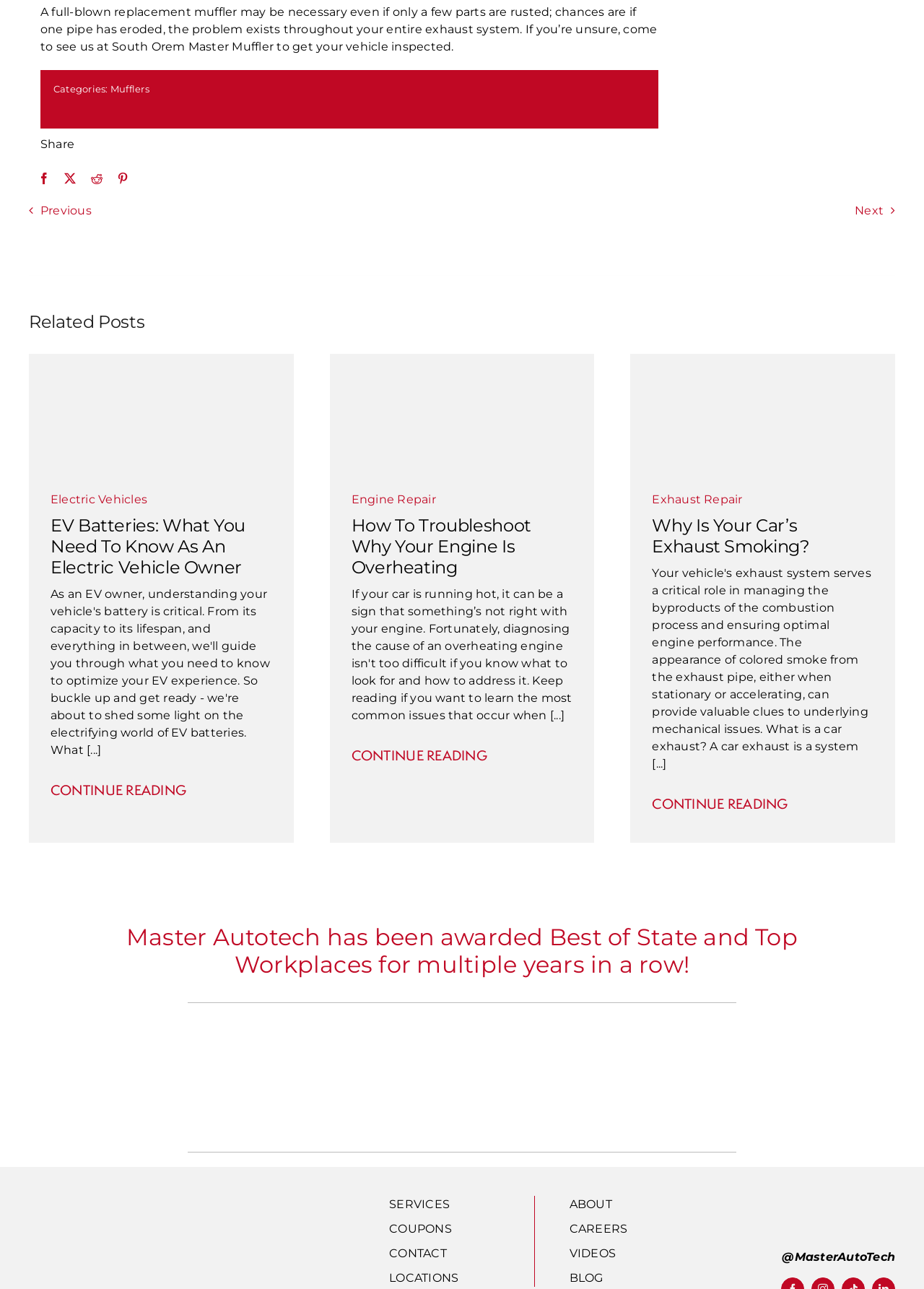Locate the bounding box coordinates for the element described below: "Mufflers". The coordinates must be four float values between 0 and 1, formatted as [left, top, right, bottom].

[0.119, 0.064, 0.162, 0.073]